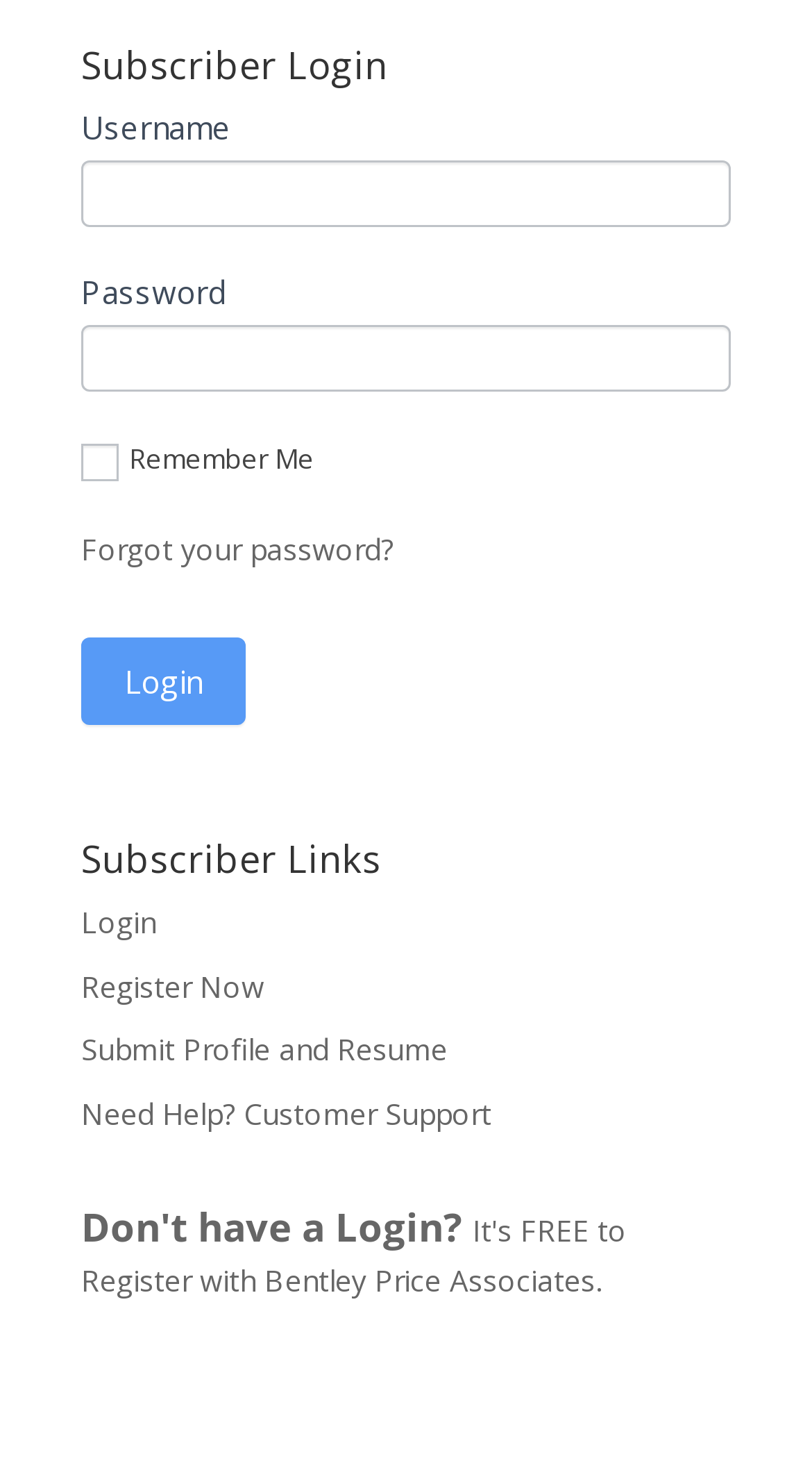Please provide a one-word or phrase answer to the question: 
How many buttons are there on the page?

1